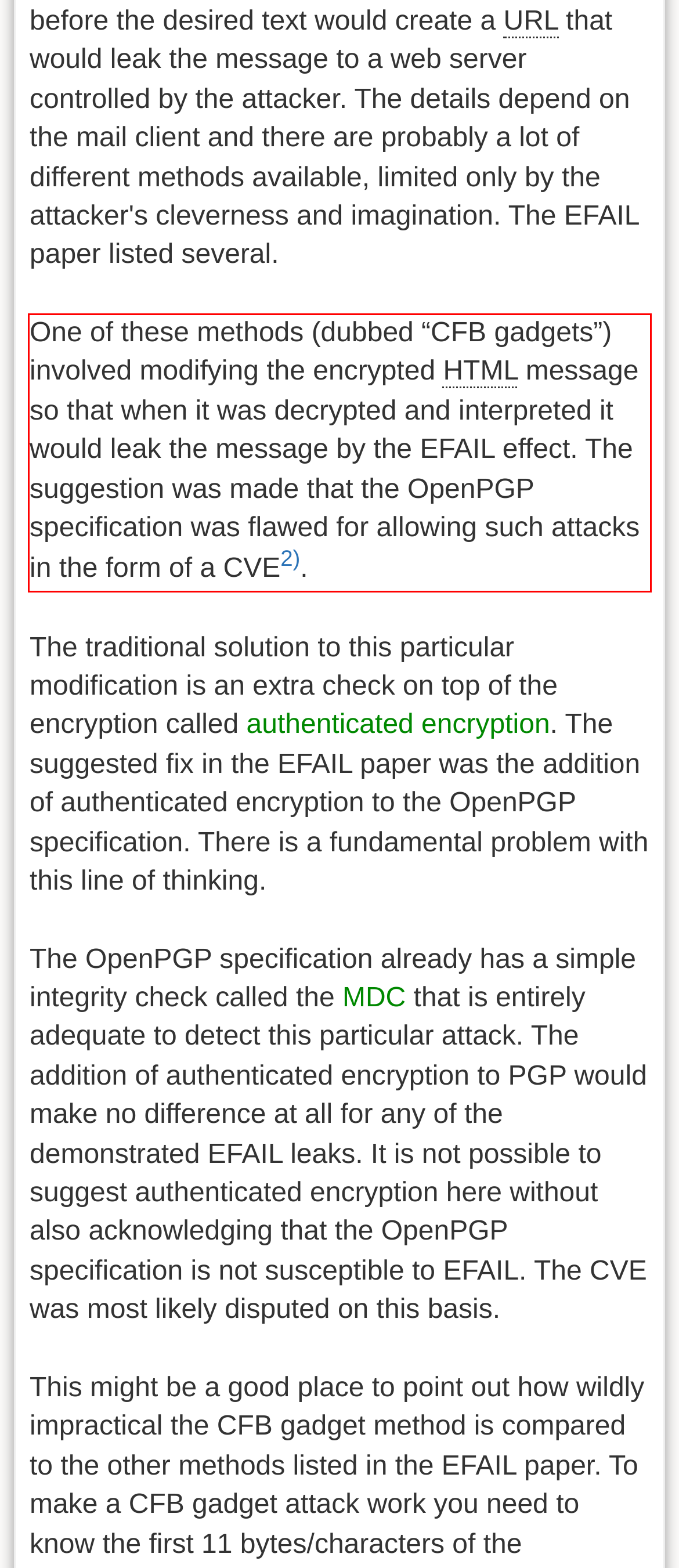Please examine the webpage screenshot and extract the text within the red bounding box using OCR.

One of these methods (dubbed “CFB gadgets”) involved modifying the encrypted HTML message so that when it was decrypted and interpreted it would leak the message by the EFAIL effect. The suggestion was made that the OpenPGP specification was flawed for allowing such attacks in the form of a CVE2).